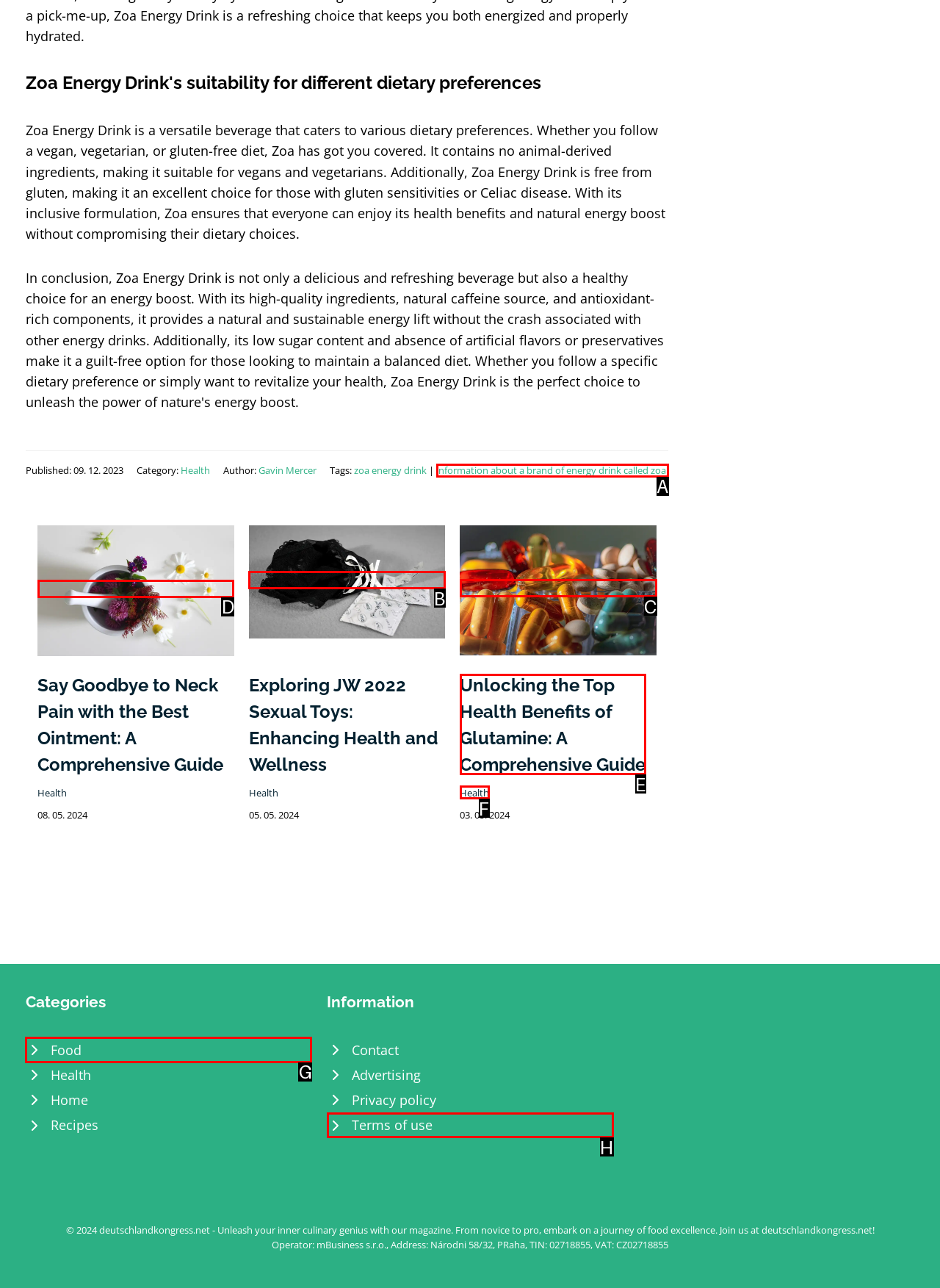Identify the letter of the option that should be selected to accomplish the following task: Click on the 'Health' category. Provide the letter directly.

G